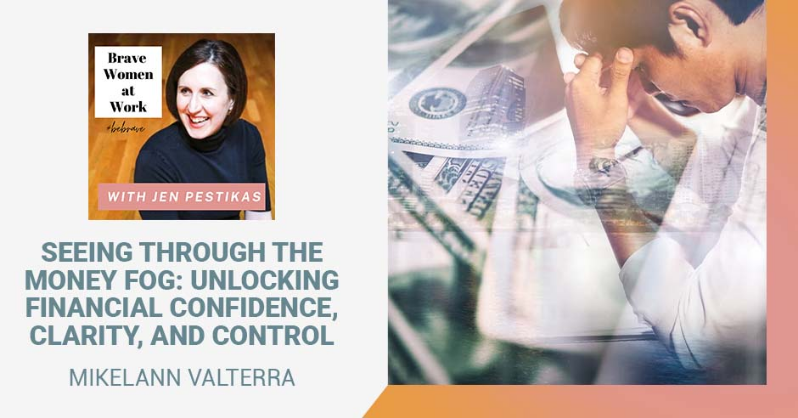Detail every aspect of the image in your caption.

The image features a promotional graphic for the podcast episode "Seeing Through the Money Fog: Unlocking Financial Confidence, Clarity, and Control" hosted by Jen Pestikas. The left side displays a vibrant headshot of Jen, smiling warmly and dressed in a dark top, alongside the podcast title "Brave Women at Work" prominently positioned at the top. On the right side, the text highlights Mikelann Valterra, a money coach, emphasizing her expertise in navigating financial challenges. The background includes an artistic overlay of financial imagery, conveying themes of money management and clarity, with a subtle depiction of stress, possibly indicating the emotional aspects of financial issues. This engaging design encapsulates the transformative conversation on achieving financial well-being, targeted towards those seeking confidence and control in their financial lives.